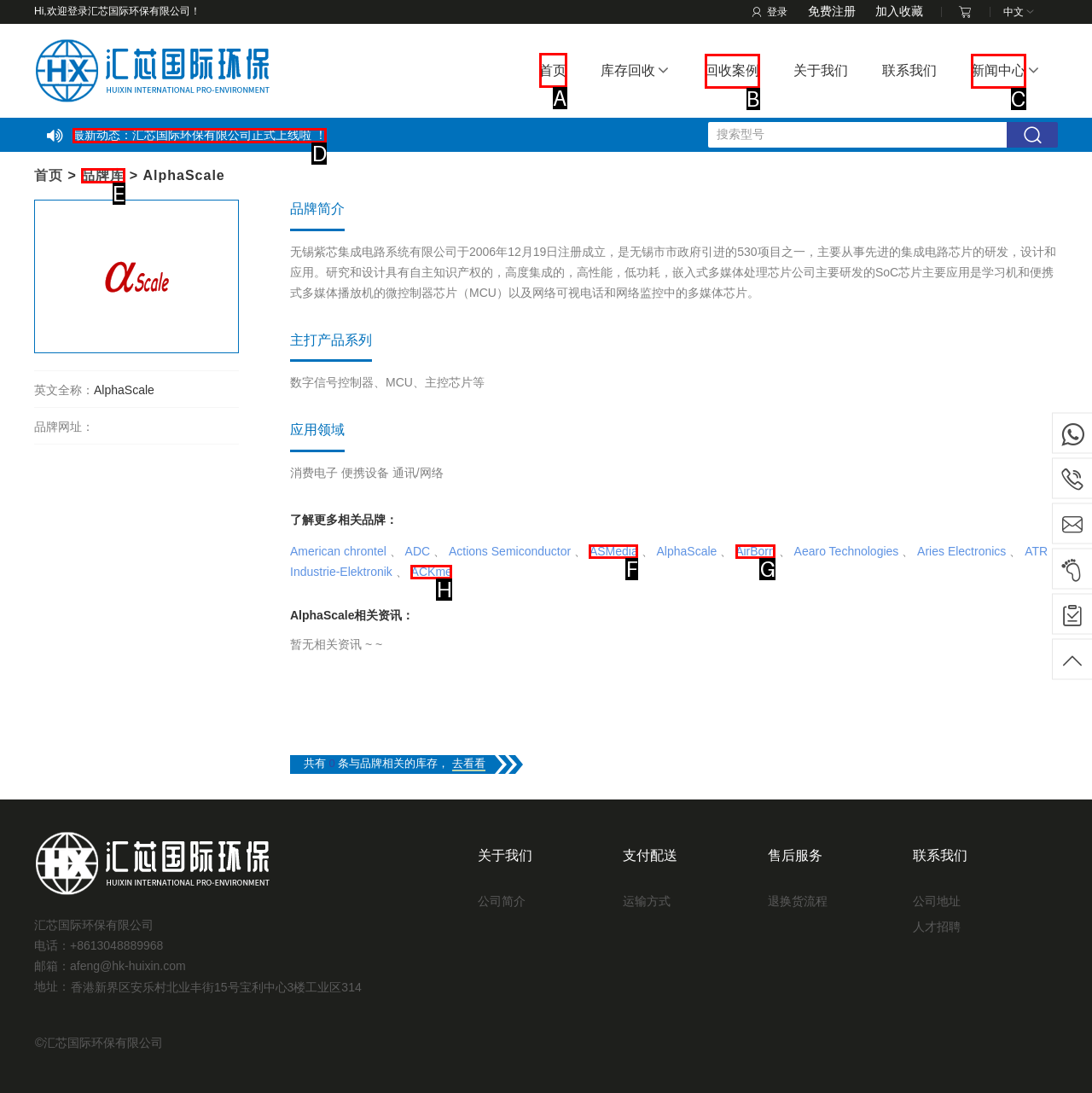For the instruction: Click on the 'Shop' link, determine the appropriate UI element to click from the given options. Respond with the letter corresponding to the correct choice.

None